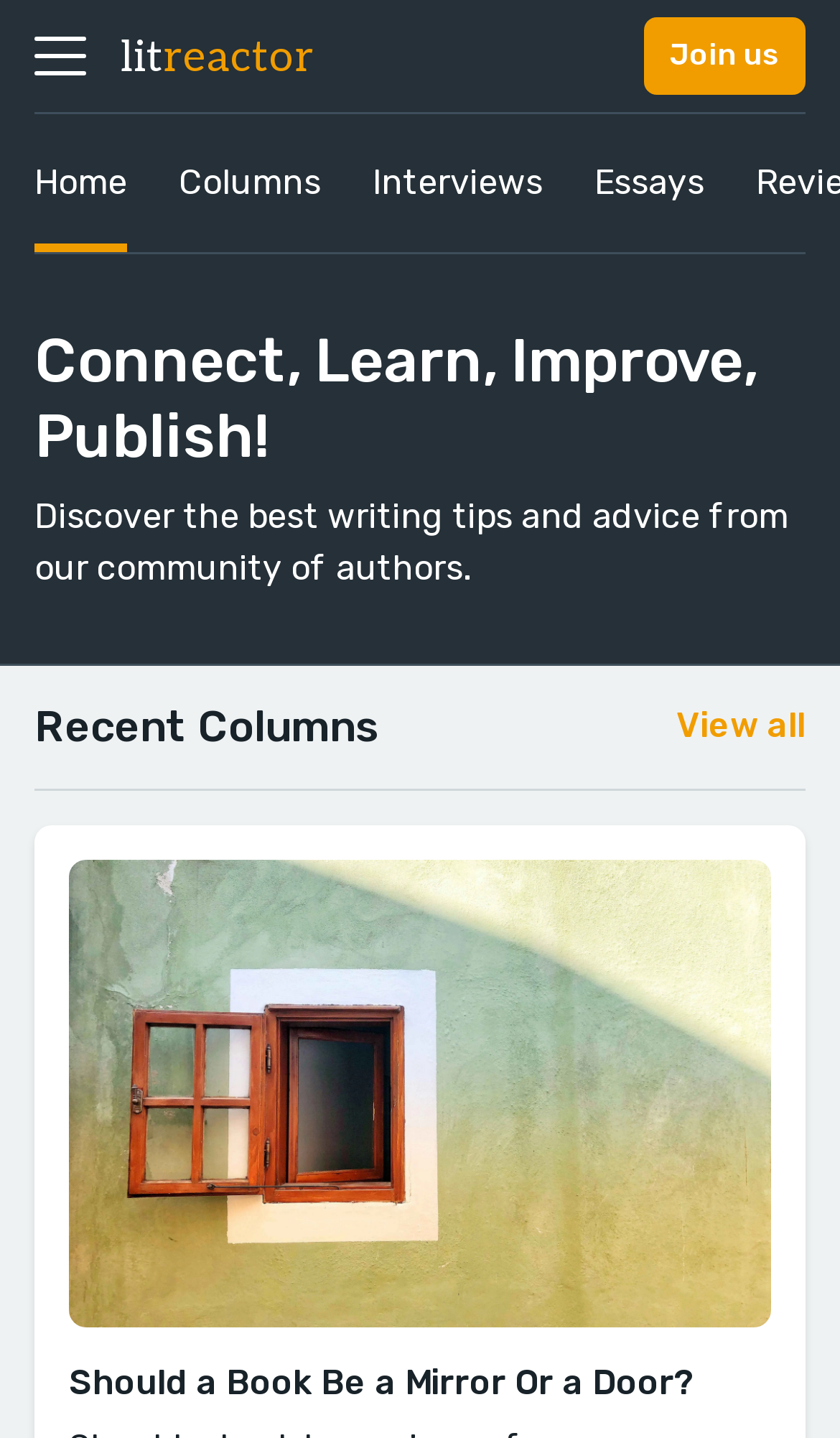Provide a brief response using a word or short phrase to this question:
How can users connect with the community?

Join us